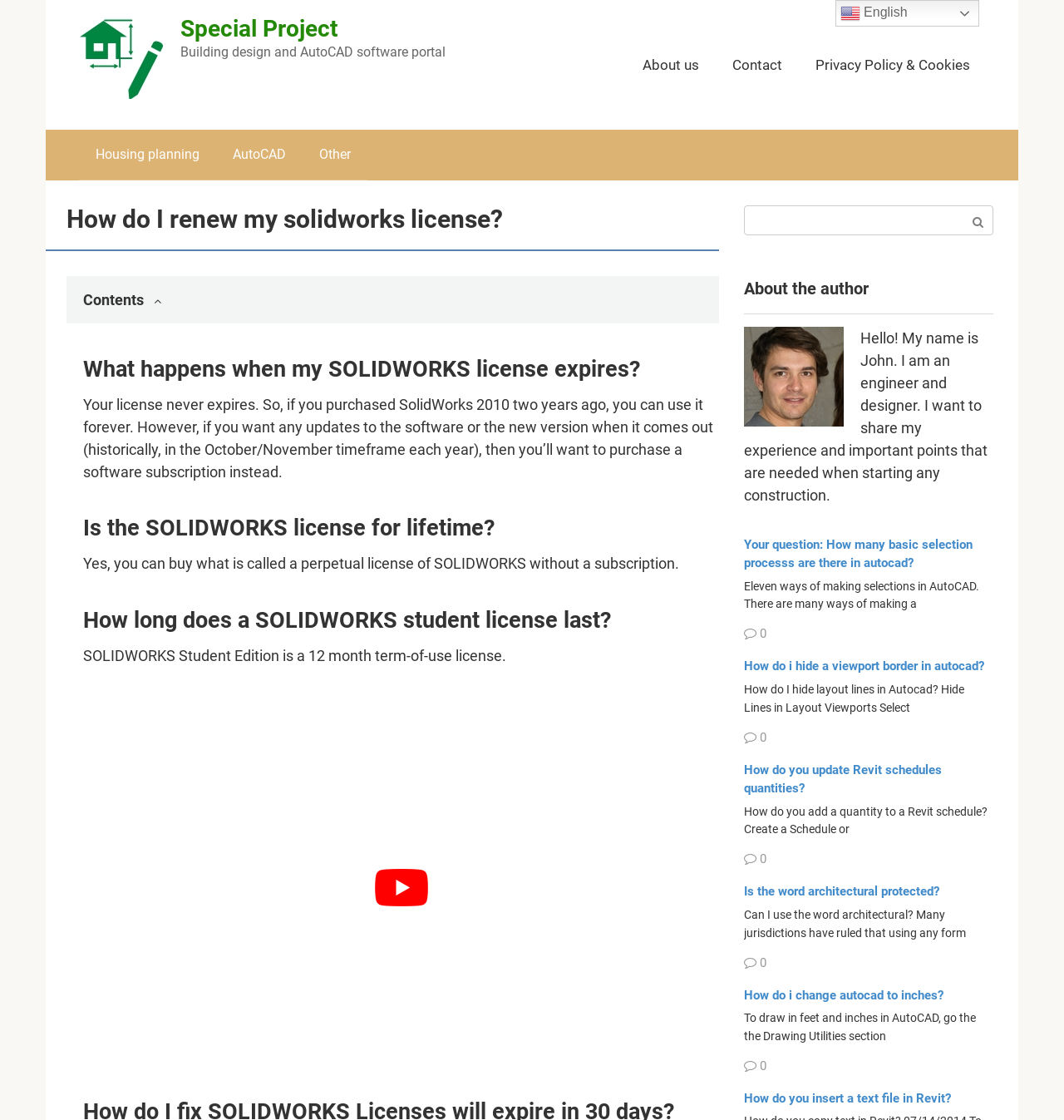Could you provide the bounding box coordinates for the portion of the screen to click to complete this instruction: "Search for something"?

[0.699, 0.183, 0.934, 0.21]